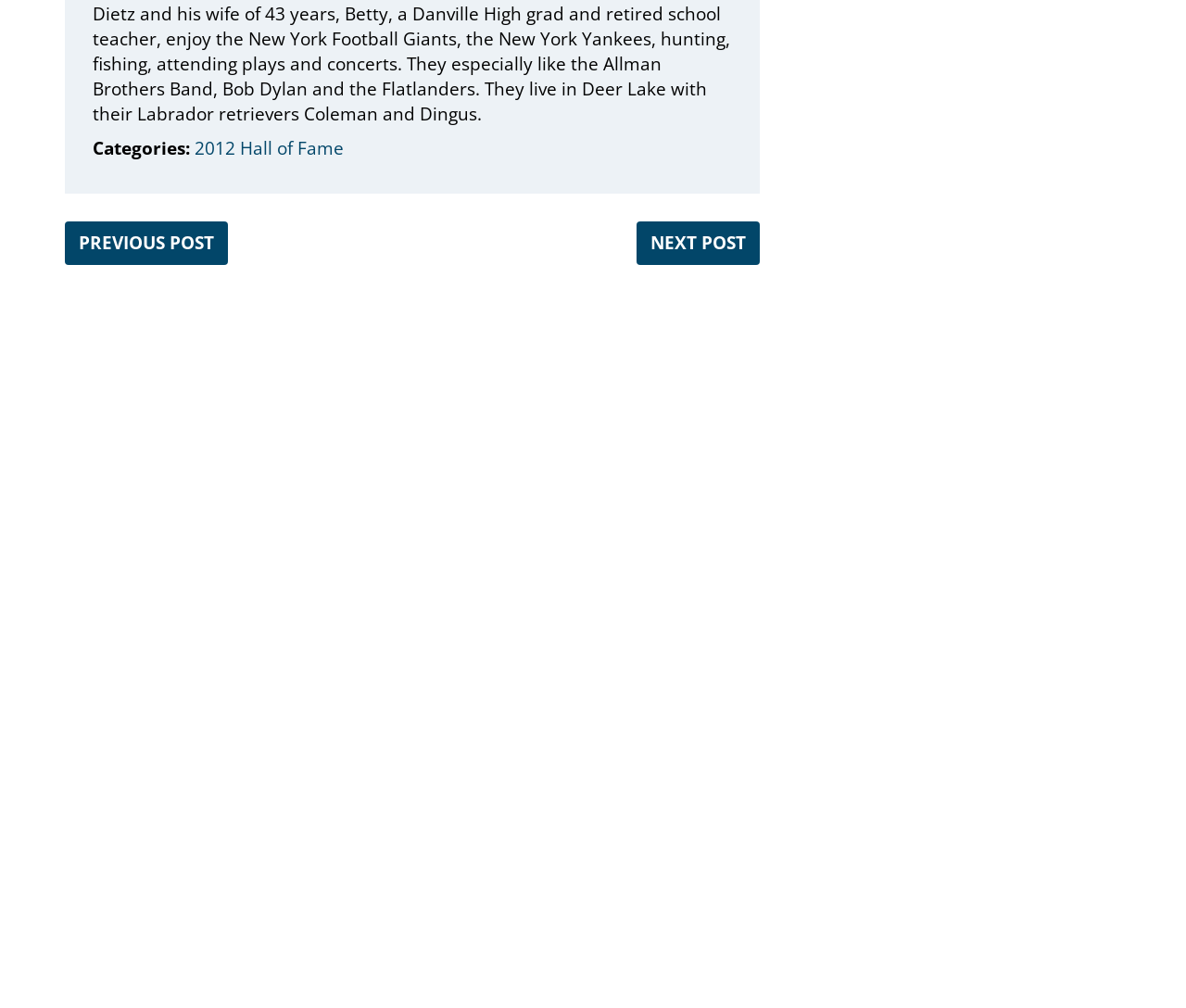Locate the bounding box coordinates of the element that should be clicked to execute the following instruction: "Click on the '2012 Hall of Fame' link".

[0.164, 0.135, 0.29, 0.159]